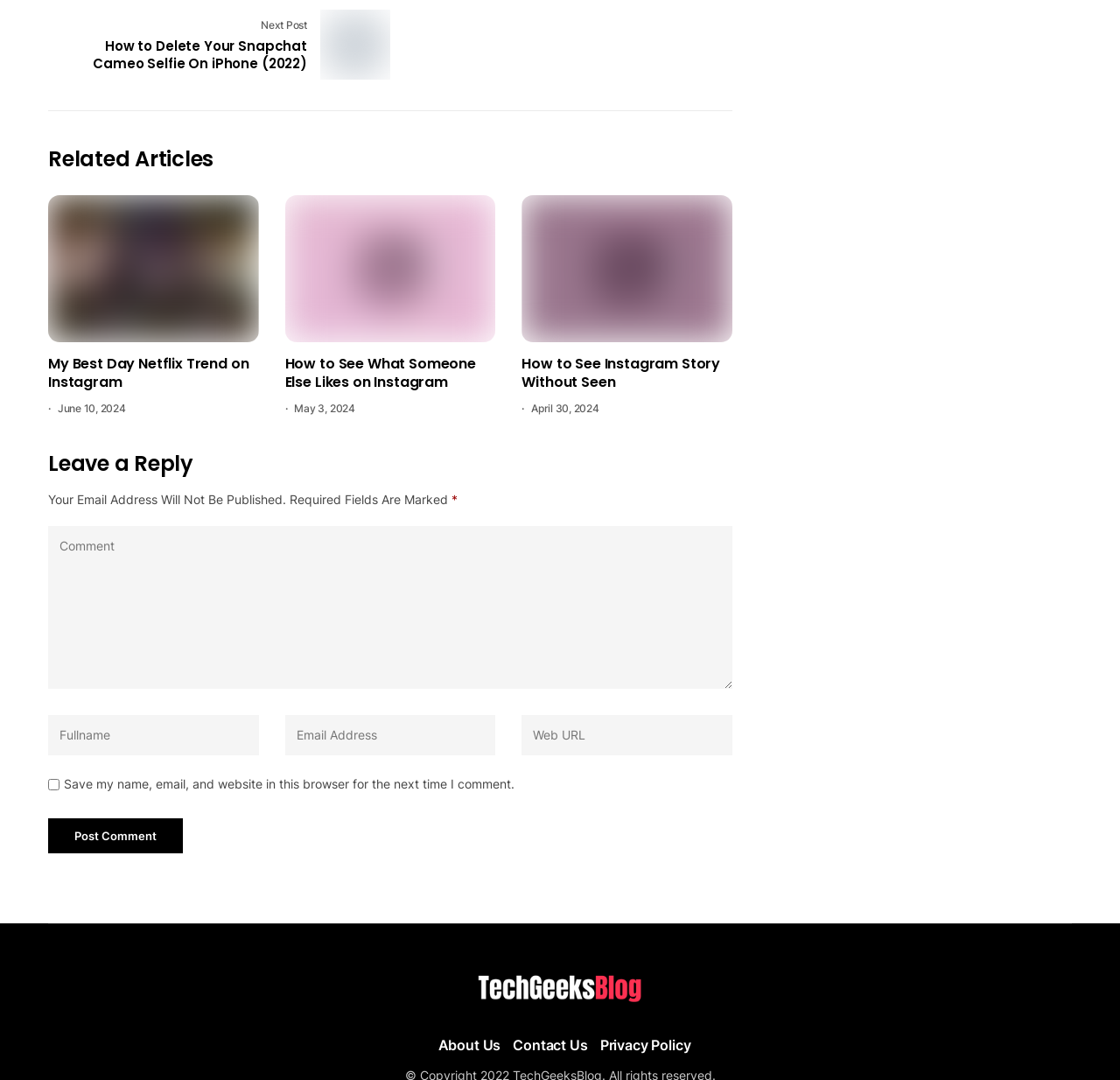What is the function of the checkboxes in the comment section?
Look at the screenshot and give a one-word or phrase answer.

To save user information